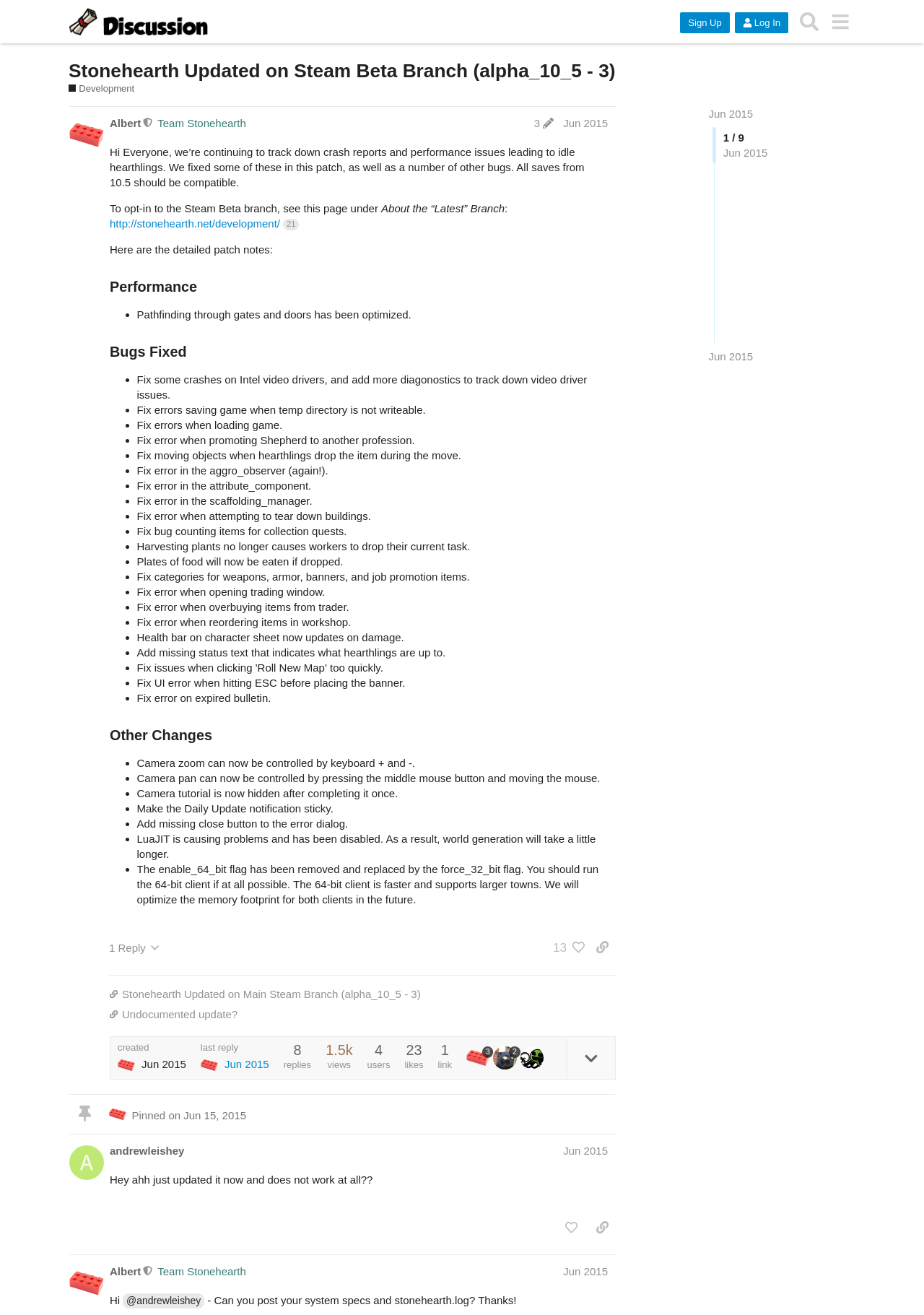Please determine the bounding box coordinates for the element with the description: "AGU WaterUnderground".

None